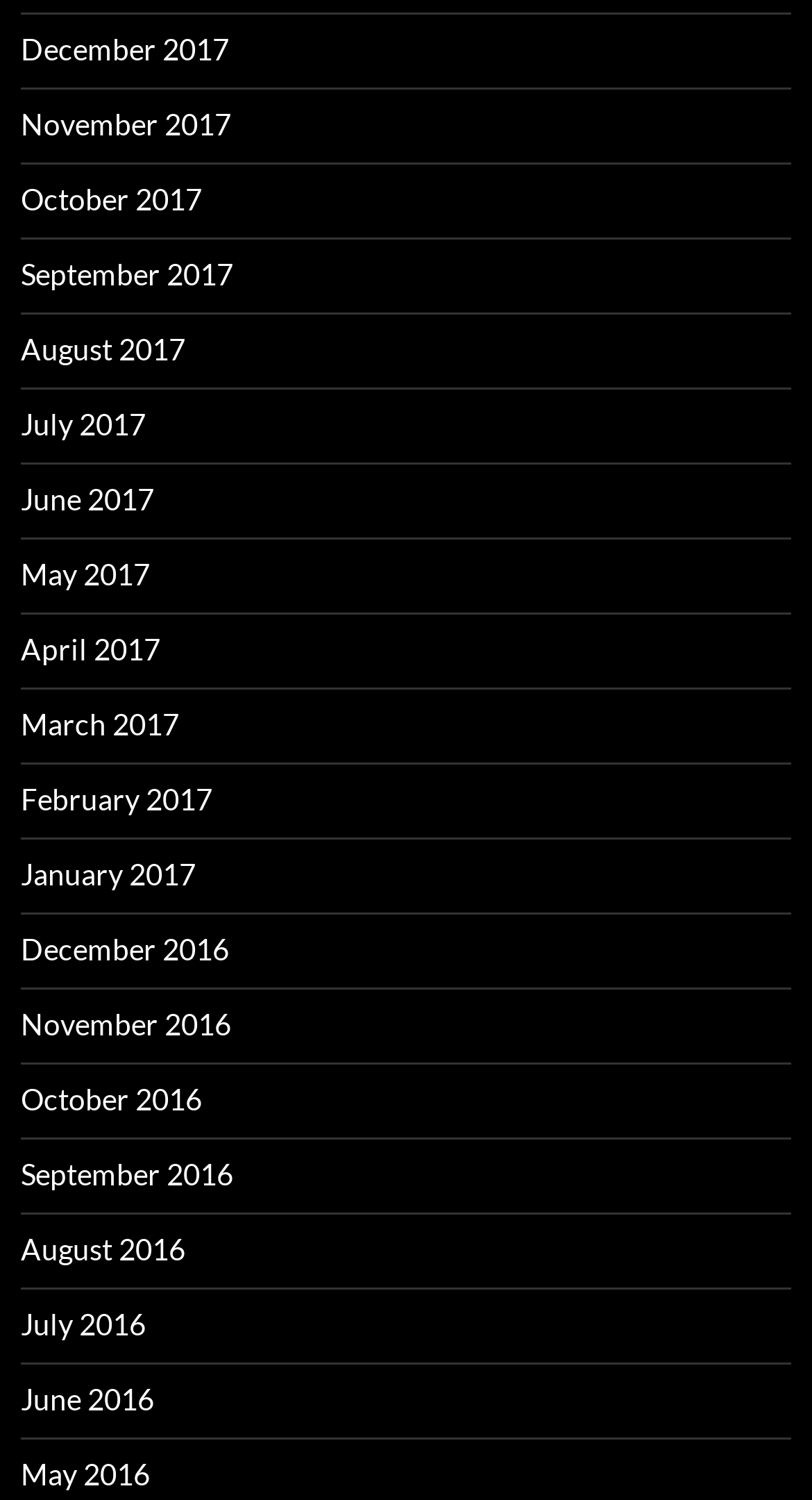Given the description of the UI element: "parent_node: 03 5967 1021 benwerren_t@bigpond.com", predict the bounding box coordinates in the form of [left, top, right, bottom], with each value being a float between 0 and 1.

None